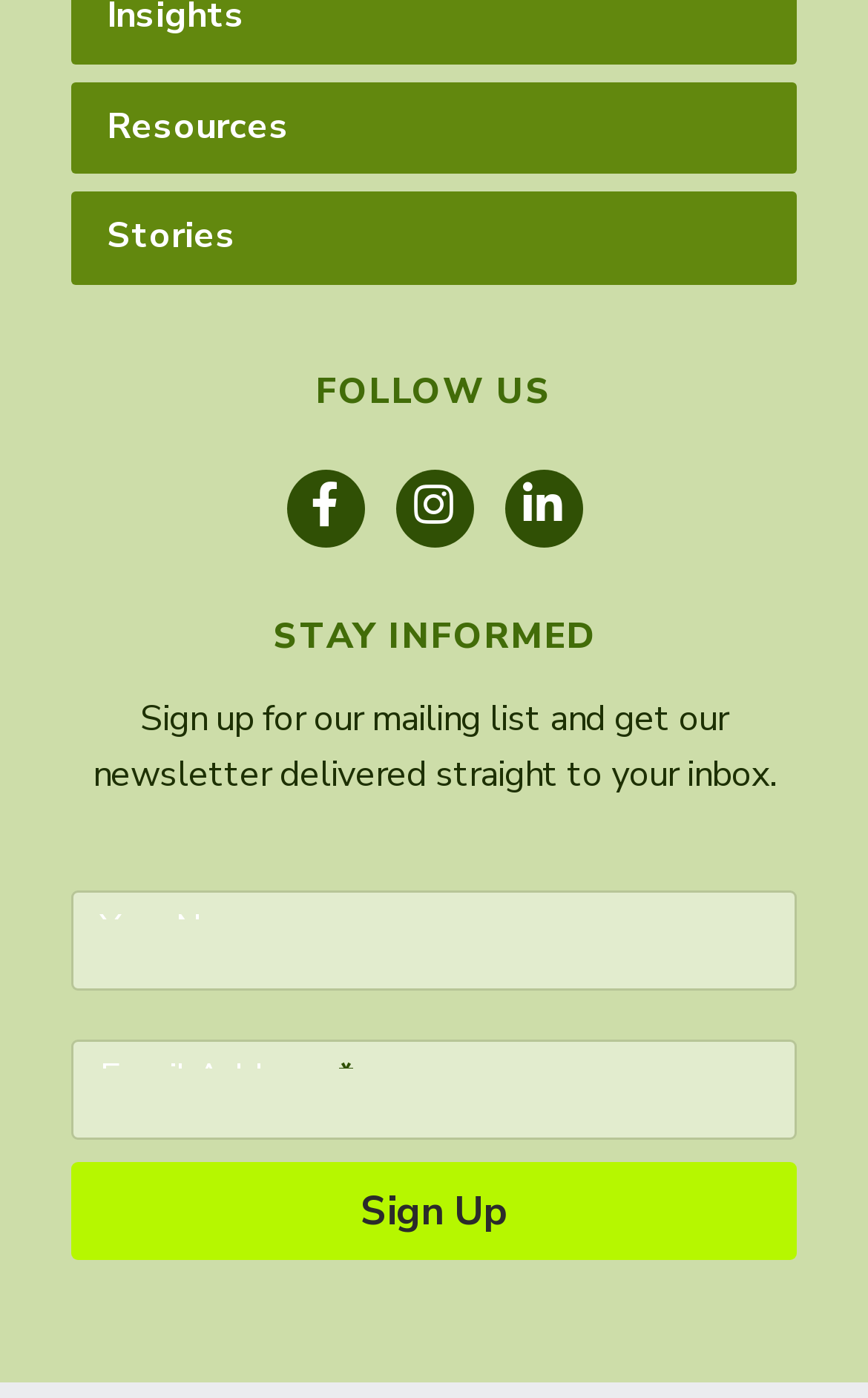Extract the bounding box coordinates for the HTML element that matches this description: "Sign Up". The coordinates should be four float numbers between 0 and 1, i.e., [left, top, right, bottom].

[0.082, 0.831, 0.918, 0.901]